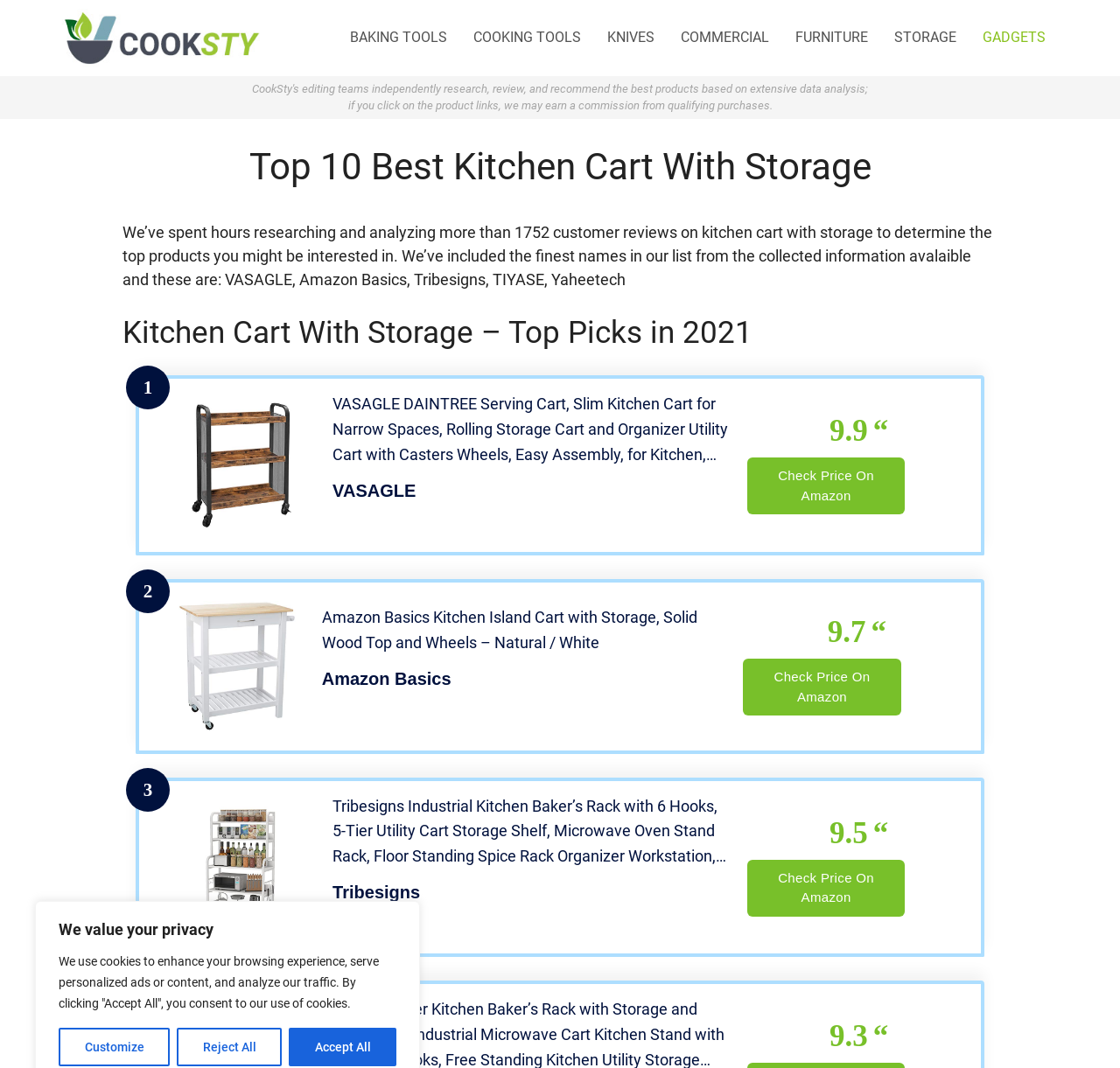Locate the bounding box coordinates of the segment that needs to be clicked to meet this instruction: "Click on the 'Cooksty.com' link".

[0.055, 0.025, 0.234, 0.043]